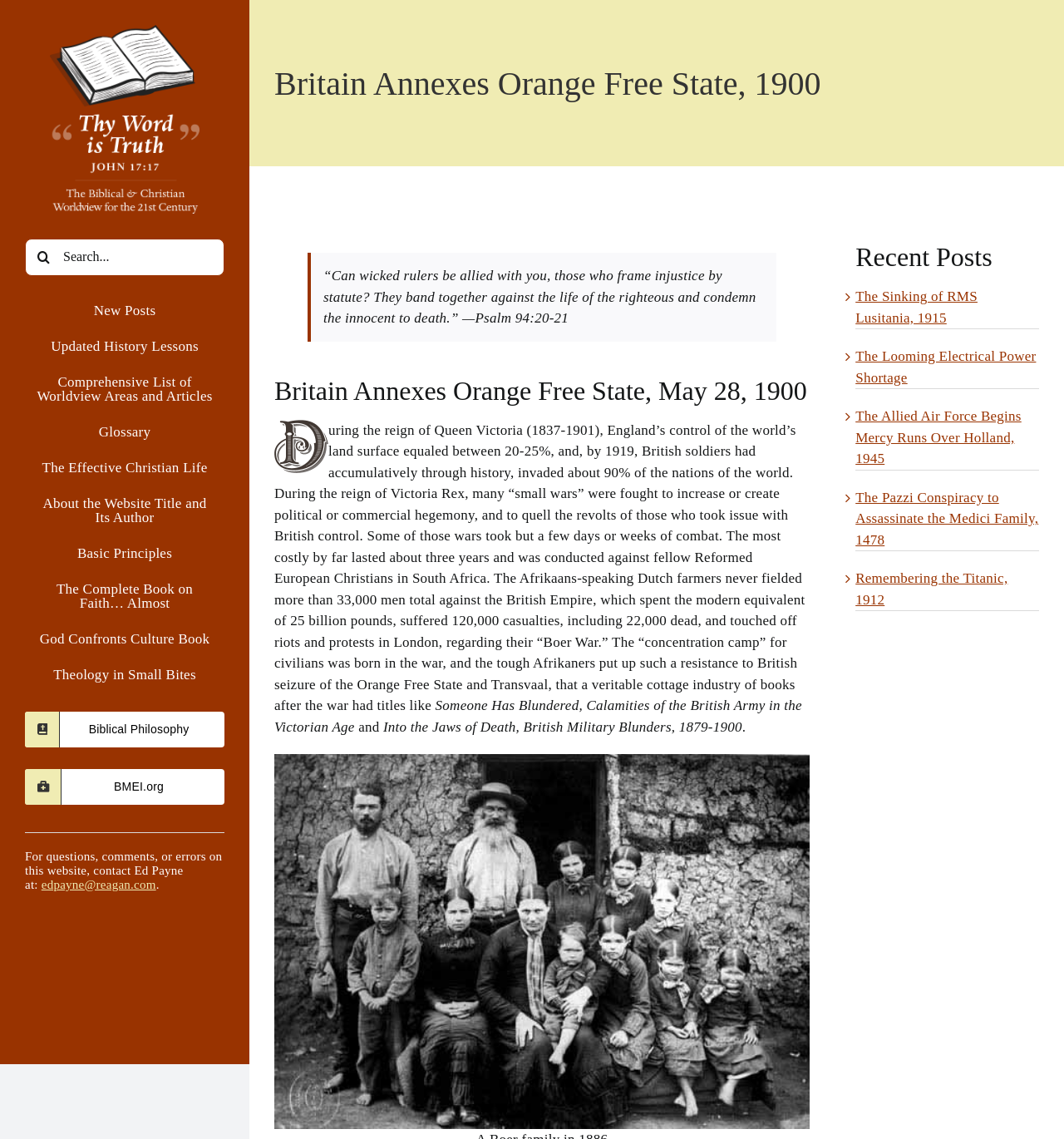Based on the image, give a detailed response to the question: How many links are in the 'Recent Posts' section?

I looked at the 'Recent Posts' section on the right side of the webpage and counted the number of links, which are 5 in total.